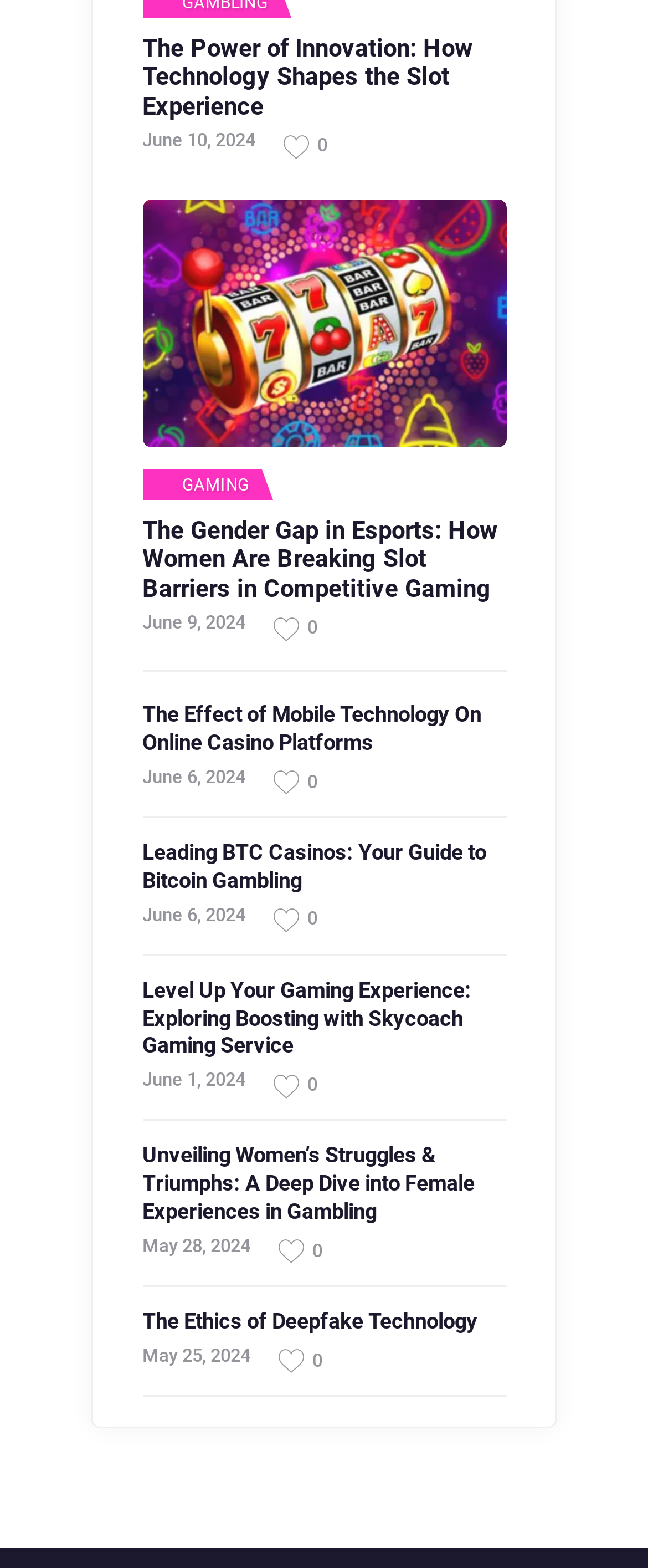What is the date of the third article?
By examining the image, provide a one-word or phrase answer.

June 6, 2024